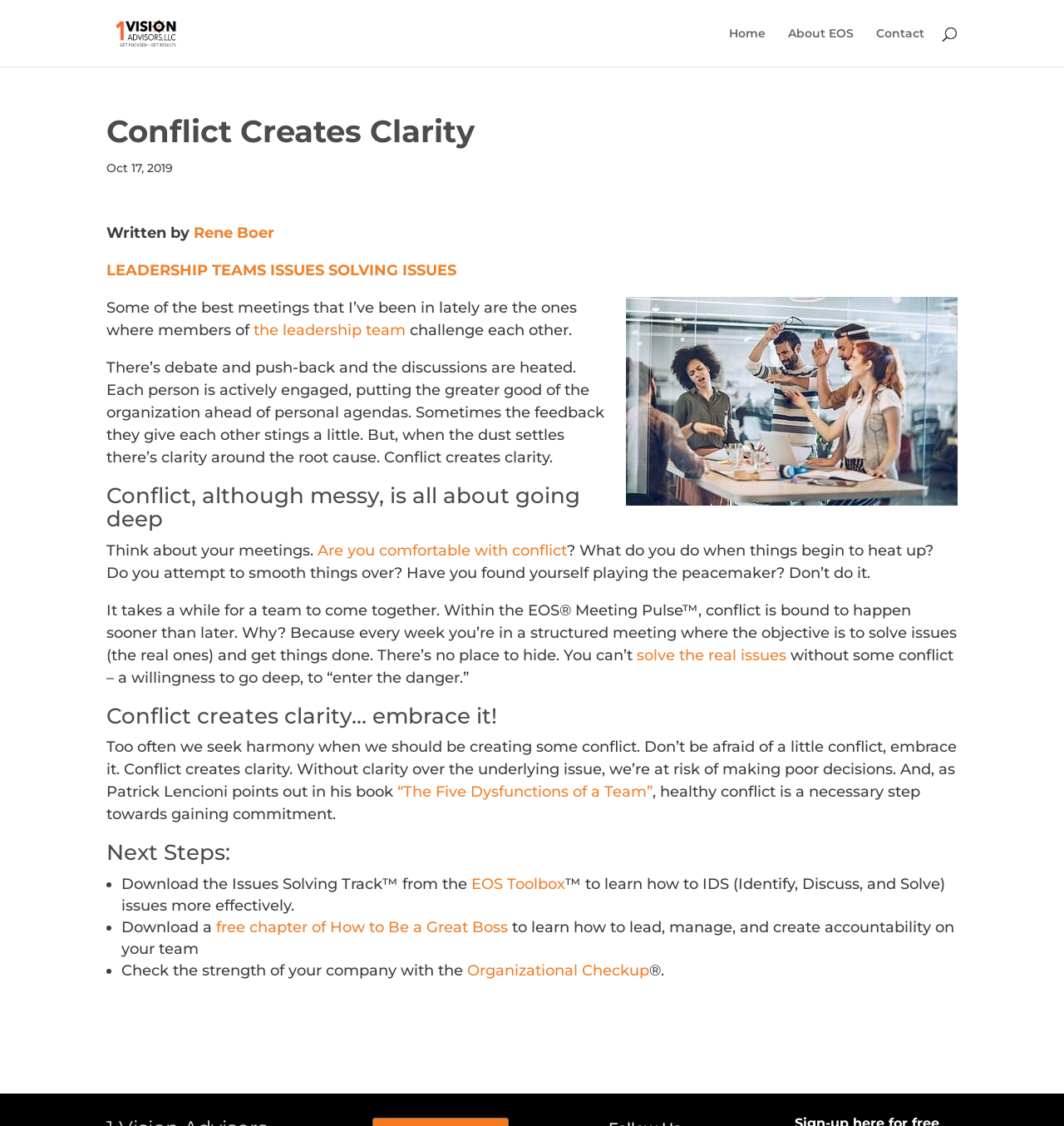Find the bounding box coordinates of the element's region that should be clicked in order to follow the given instruction: "Learn more about 'LEADERSHIP TEAMS'". The coordinates should consist of four float numbers between 0 and 1, i.e., [left, top, right, bottom].

[0.1, 0.232, 0.25, 0.248]